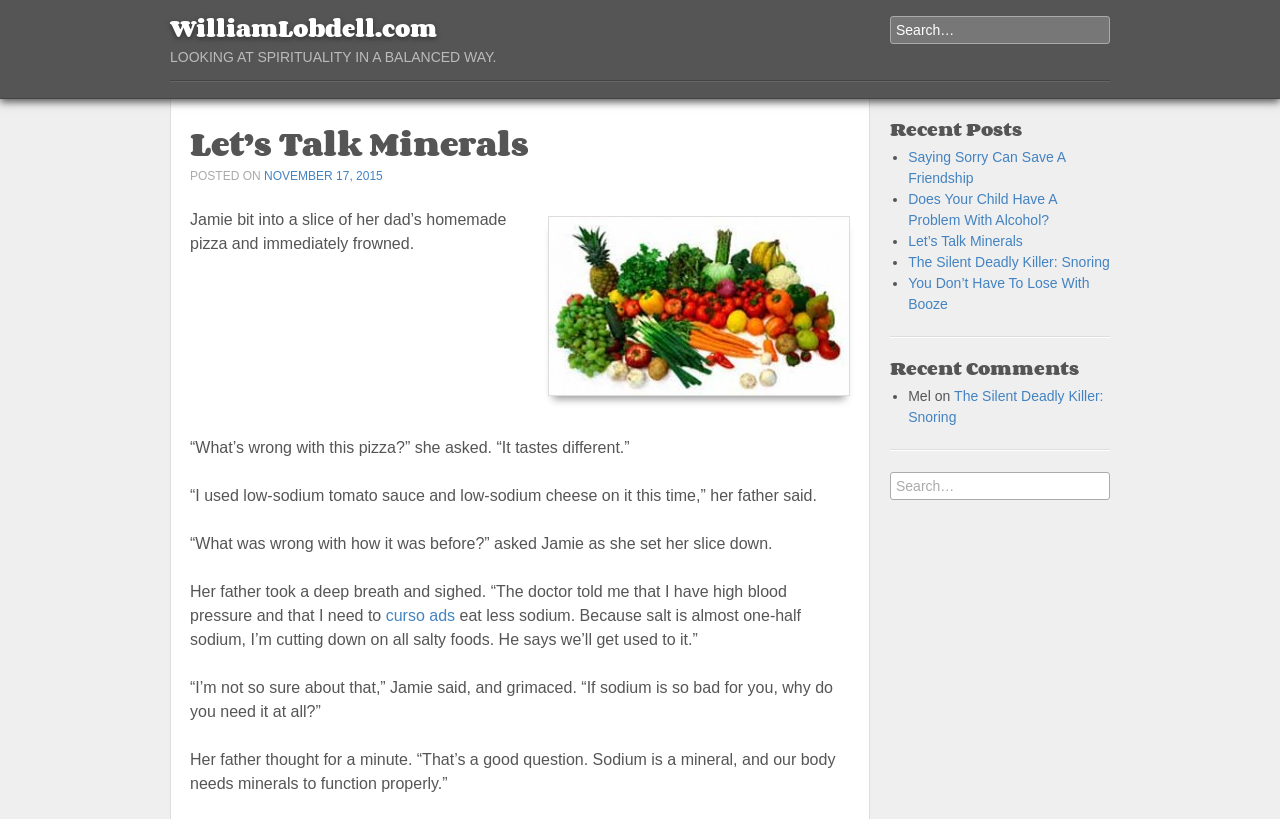Describe all the visual and textual components of the webpage comprehensively.

The webpage is titled "Let's Talk Minerals" and appears to be a blog post about the importance of minerals in our diet. At the top of the page, there is a heading that reads "WilliamLobdell.com" and a link to the website. Below this, there is a heading that reads "LOOKING AT SPIRITUALITY IN A BALANCED WAY." 

To the right of these headings, there is a search bar with a label that reads "Search" and a text box where users can input their search queries. 

Below the search bar, there is a heading that reads "Menu" and a link that reads "SKIP TO CONTENT". This link is followed by a header that contains the title of the blog post, "Let's Talk Minerals", and a date stamp that reads "NOVEMBER 17, 2015". 

Below the header, there is an image related to minerals, and a series of paragraphs that tell a story about a girl named Jamie who is discussing the importance of sodium in our diet with her father. The story is followed by a series of links to other blog posts, including "Saying Sorry Can Save A Friendship", "Does Your Child Have A Problem With Alcohol?", "Let's Talk Minerals", "The Silent Deadly Killer: Snoring", and "You Don’t Have To Lose With Booze". 

To the right of the blog post, there is a section titled "Recent Posts" that lists the same links as mentioned above. Below this, there is a section titled "Recent Comments" that lists a single comment from a user named Mel on the blog post "The Silent Deadly Killer: Snoring". Finally, there is another search bar at the bottom of the page.